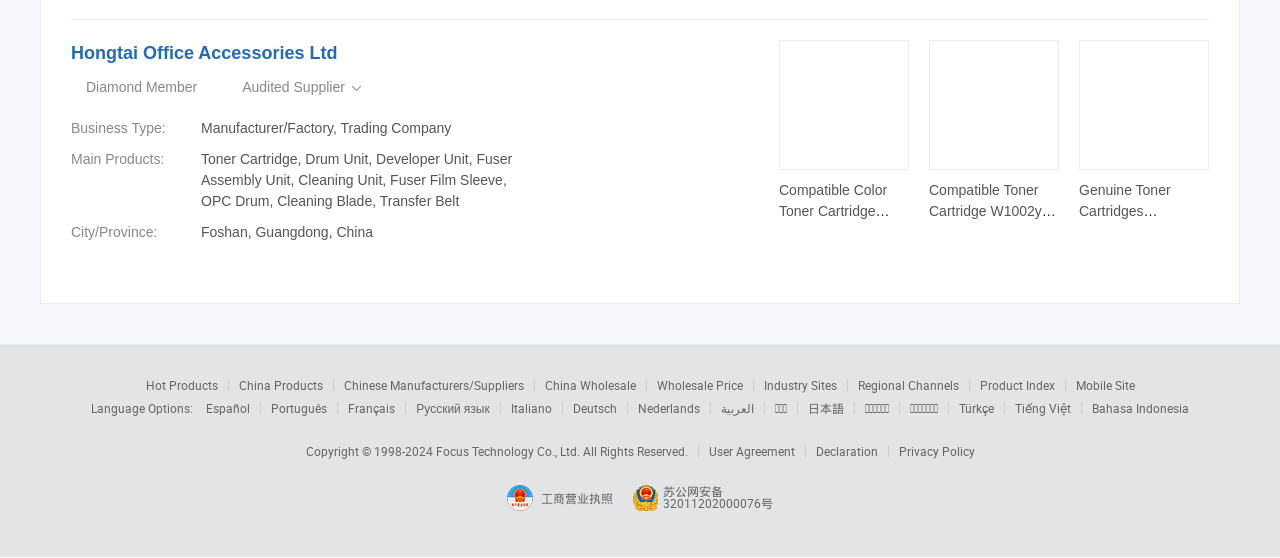Locate the bounding box coordinates of the clickable region necessary to complete the following instruction: "Contact the institute". Provide the coordinates in the format of four float numbers between 0 and 1, i.e., [left, top, right, bottom].

None